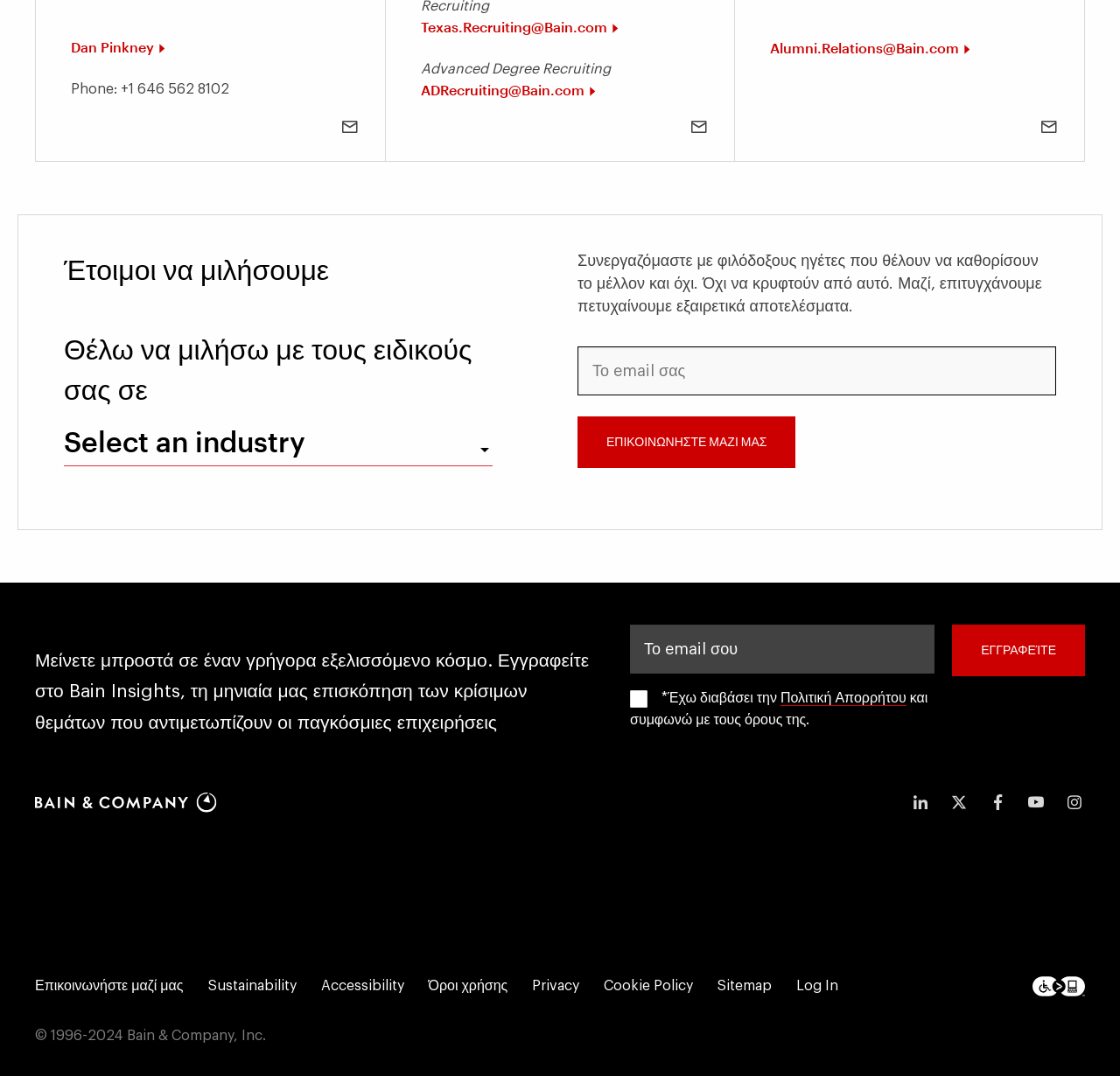Can you identify the bounding box coordinates of the clickable region needed to carry out this instruction: 'Click the 'ΕΠΙΚΟΙΝΩΝΗΣΤΕ ΜΑΖΙ ΜΑΣ' button'? The coordinates should be four float numbers within the range of 0 to 1, stated as [left, top, right, bottom].

[0.516, 0.387, 0.711, 0.435]